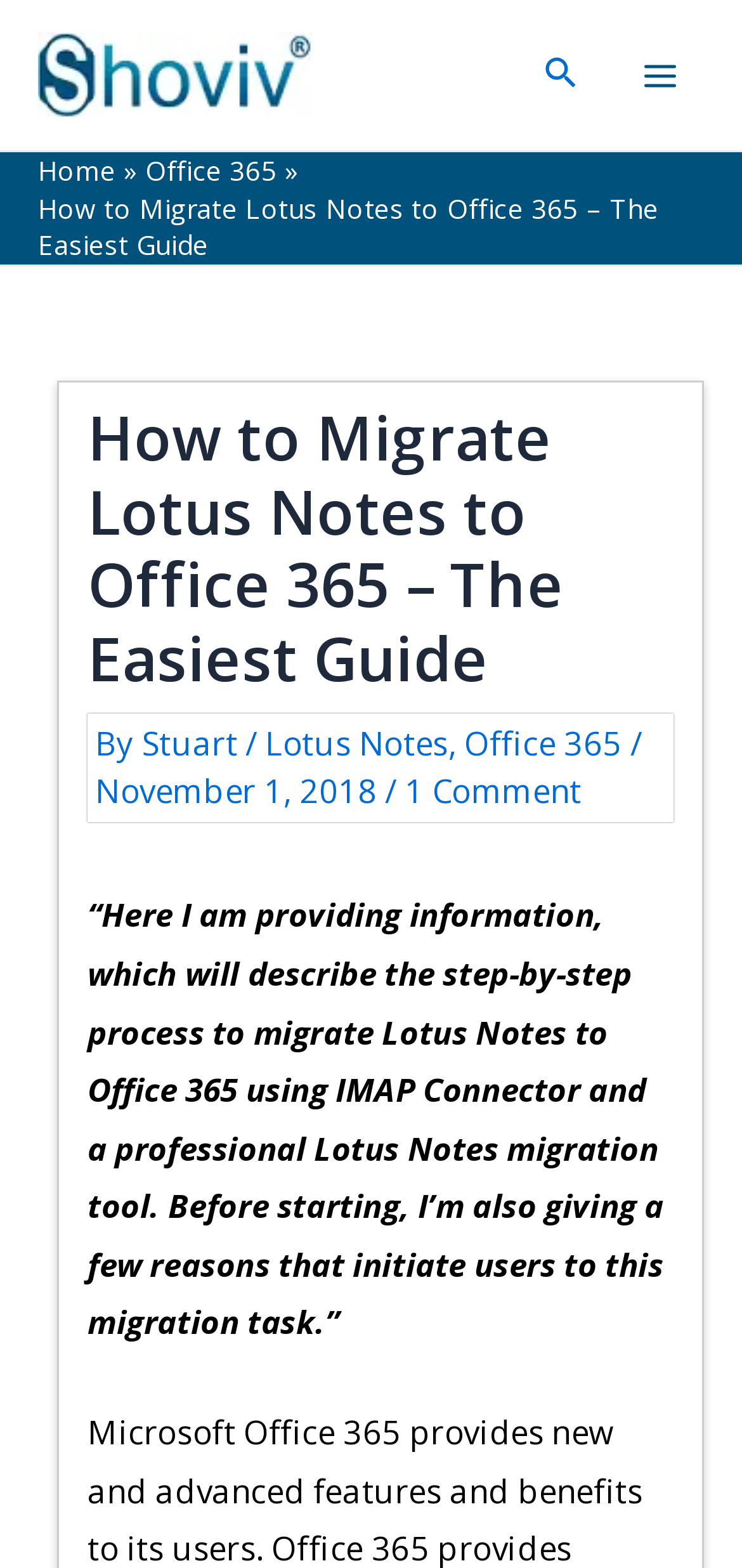Can you find and generate the webpage's heading?

How to Migrate Lotus Notes to Office 365 – The Easiest Guide